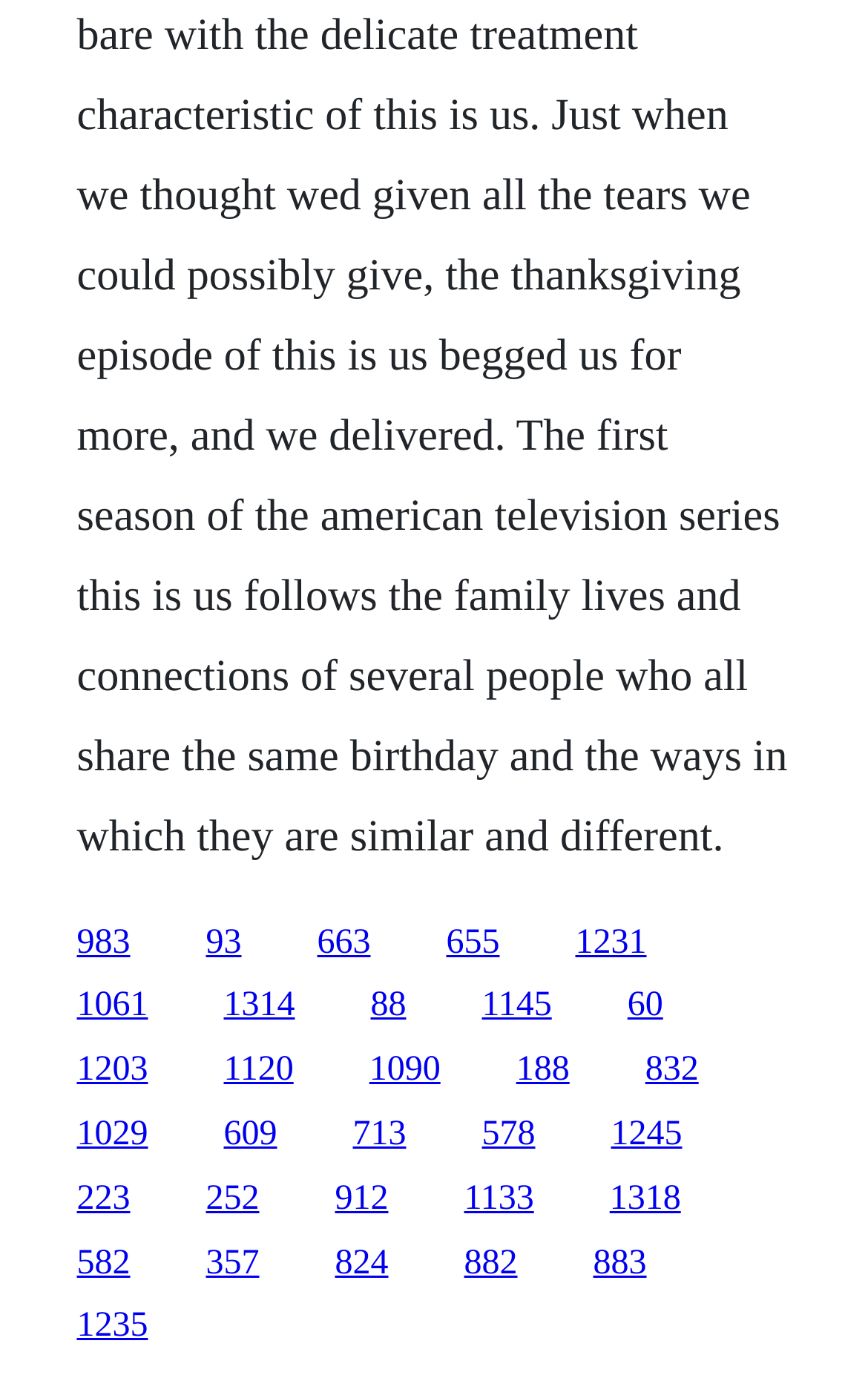How many links are there in the top row?
Look at the screenshot and respond with a single word or phrase.

5